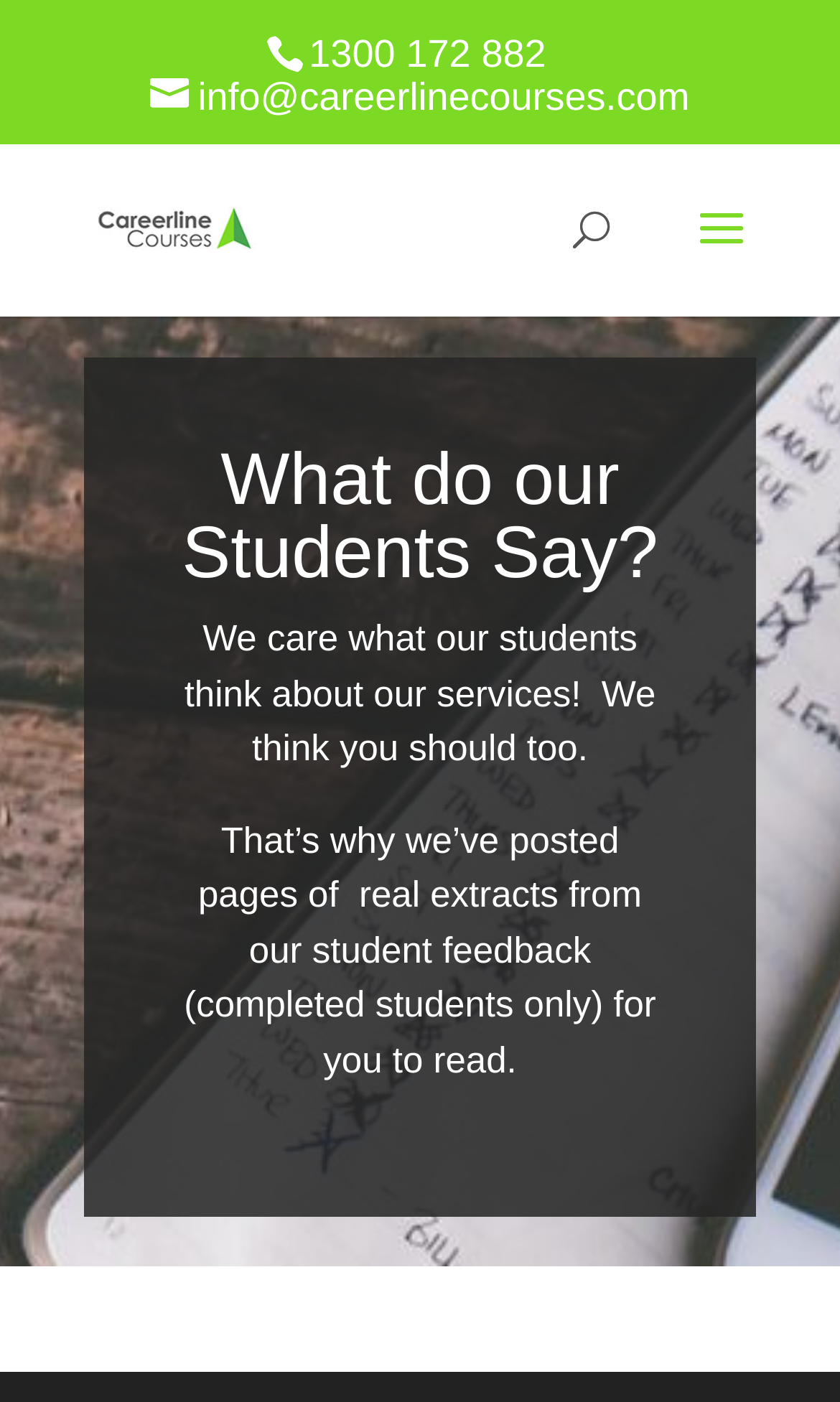Given the element description, predict the bounding box coordinates in the format (top-left x, top-left y, bottom-right x, bottom-right y), using floating point numbers between 0 and 1: name="s" placeholder="Search …" title="Search for:"

[0.463, 0.102, 0.823, 0.105]